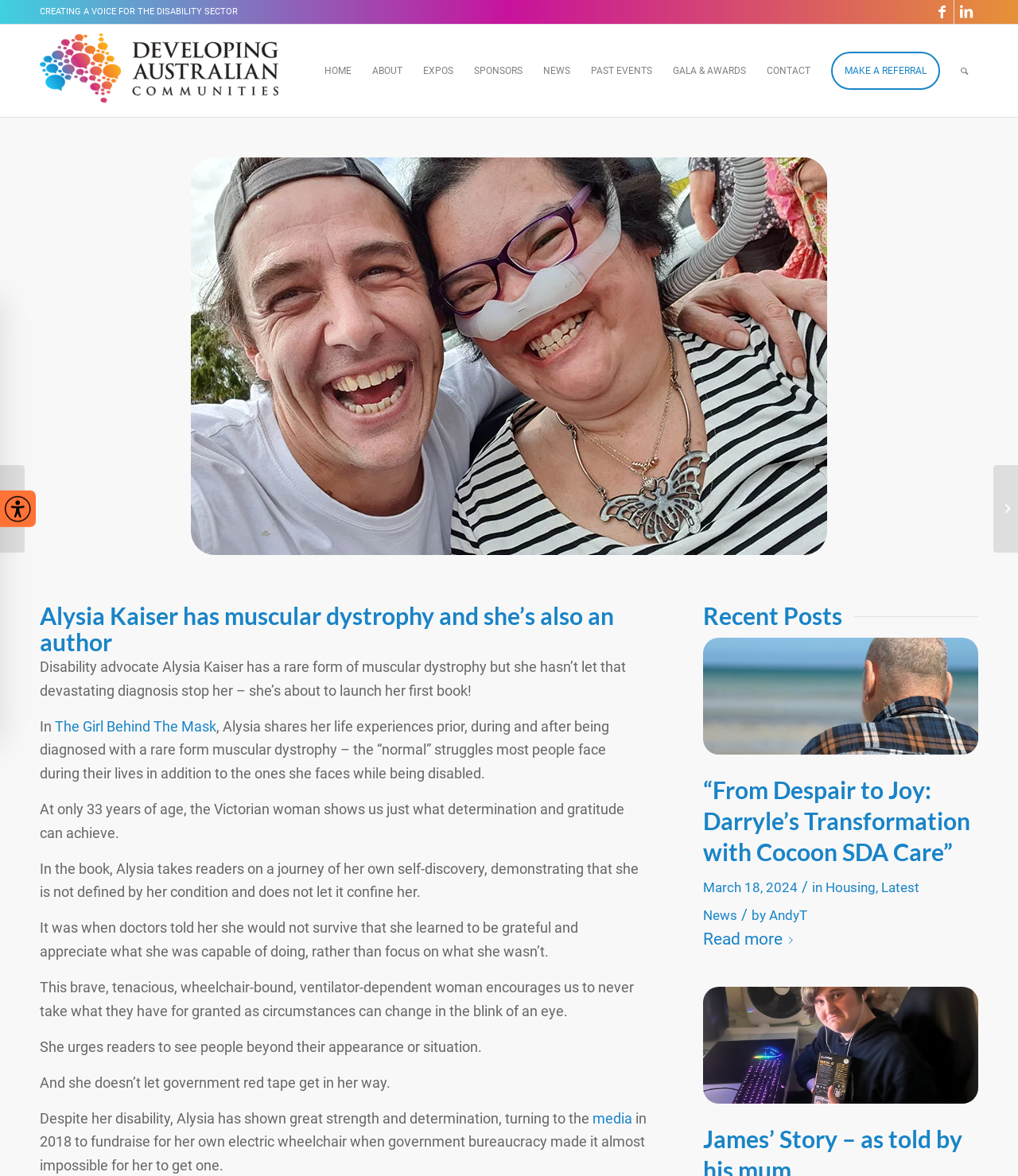Please find the bounding box for the UI component described as follows: "Read more".

[0.691, 0.787, 0.785, 0.811]